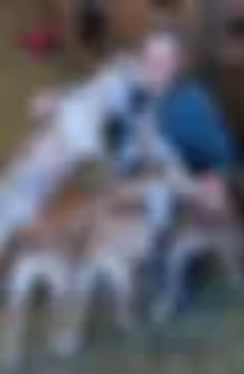What is the mood of the dogs in the image?
Look at the screenshot and respond with one word or a short phrase.

Happy and excited